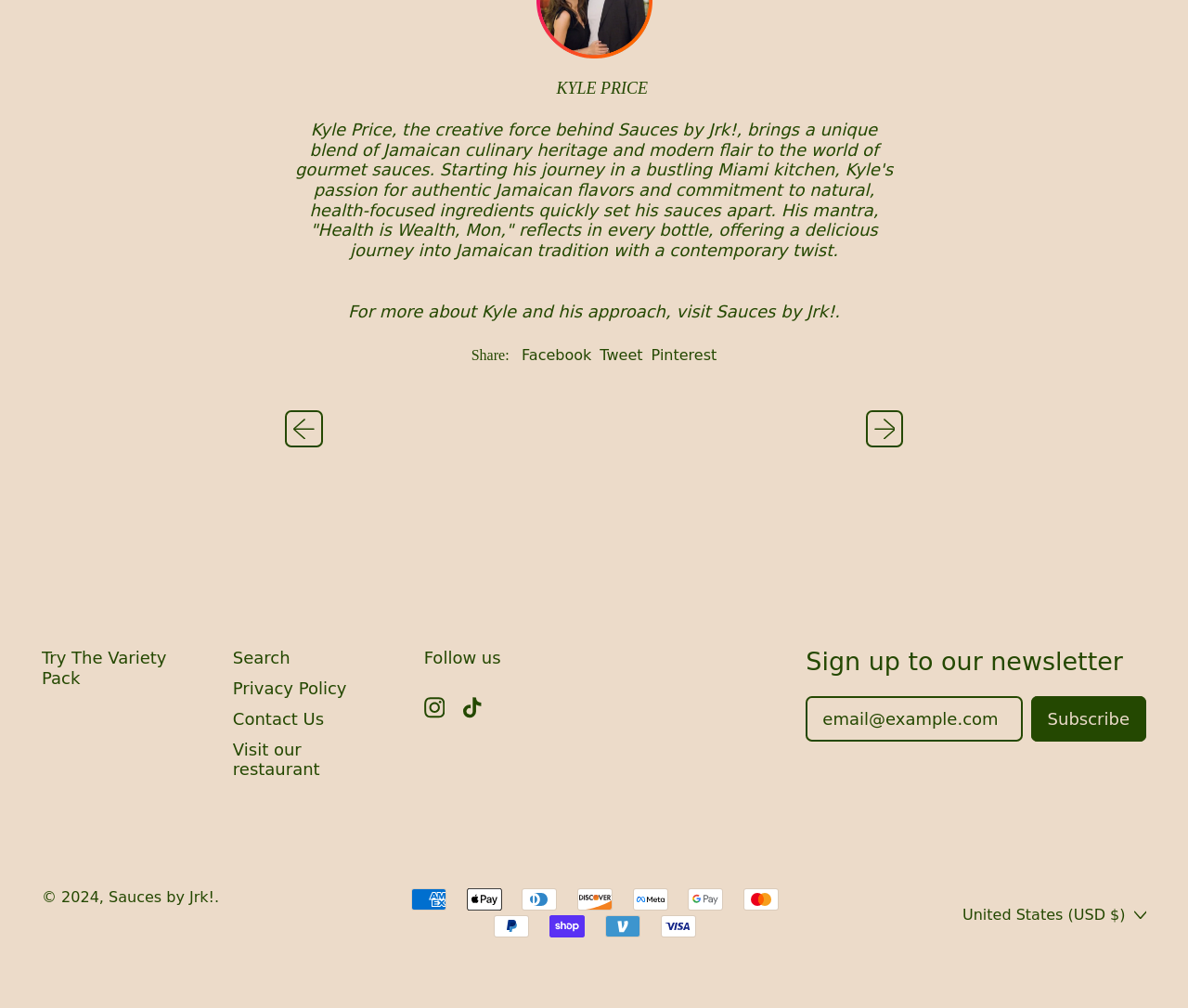Determine the bounding box coordinates of the UI element that matches the following description: "aria-label="Older Post"". The coordinates should be four float numbers between 0 and 1 in the format [left, top, right, bottom].

[0.24, 0.407, 0.271, 0.444]